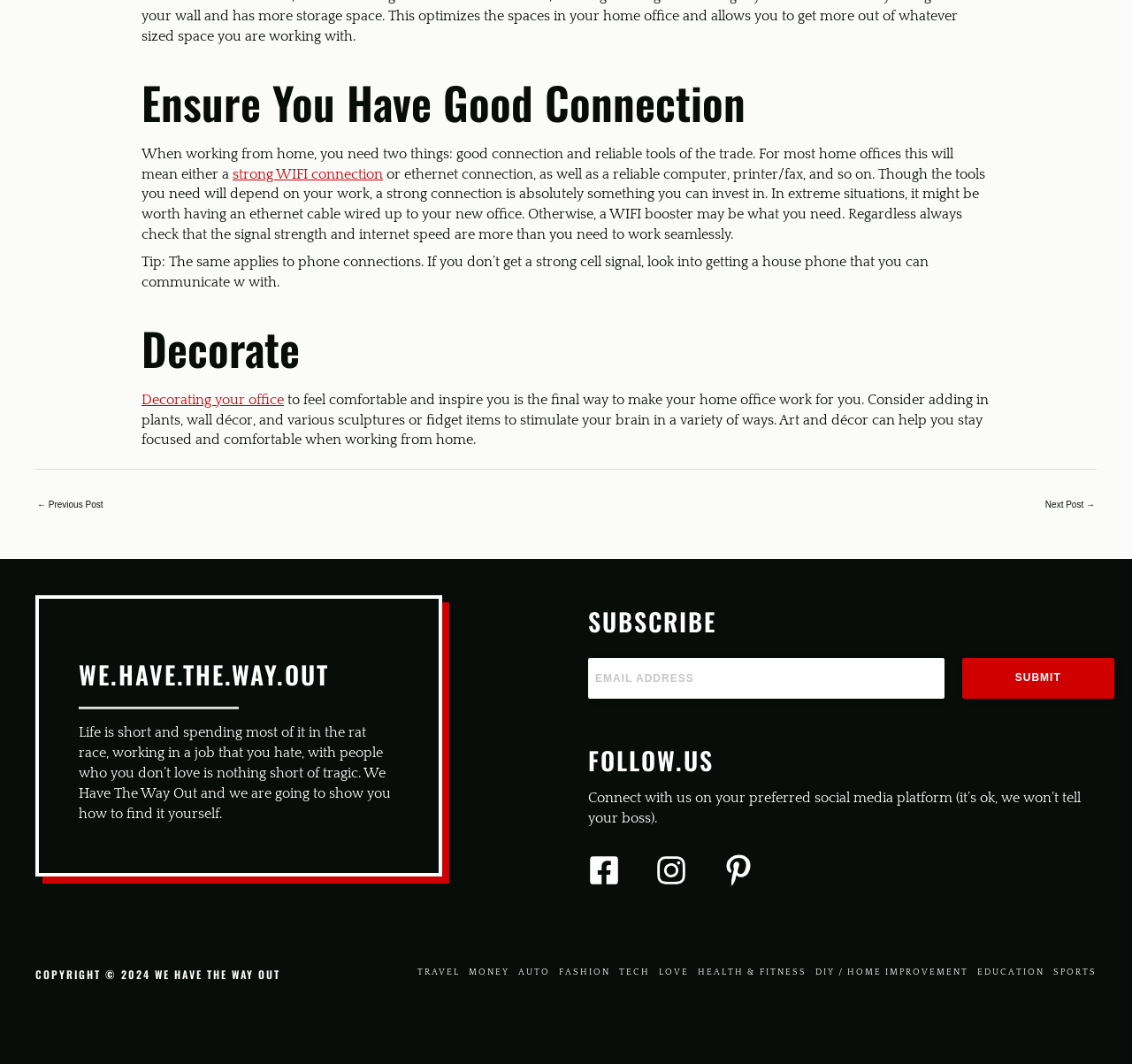Please provide a brief answer to the question using only one word or phrase: 
What is the copyright year mentioned?

2024